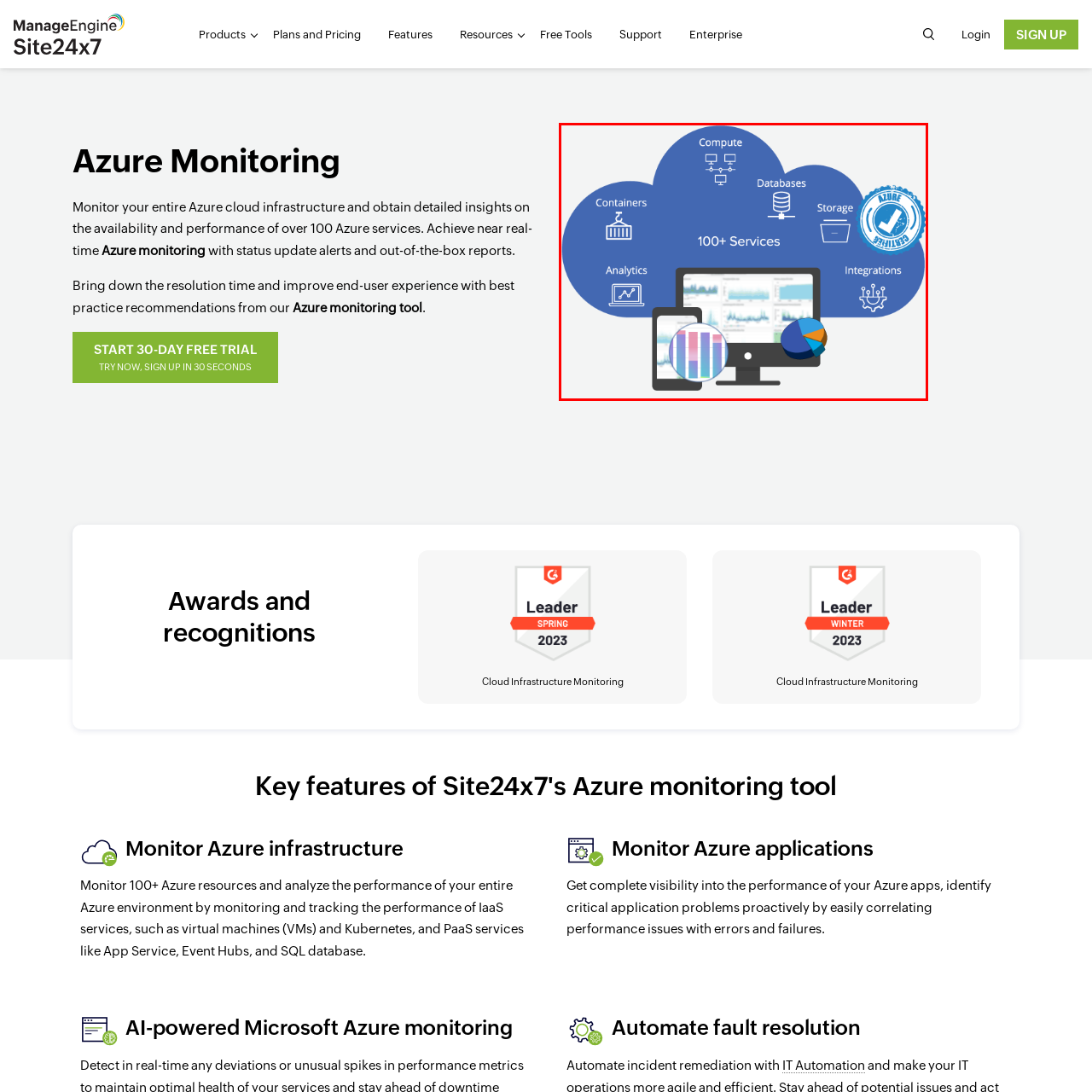Observe the image inside the red bounding box and respond to the question with a single word or phrase:
What do the devices in the foreground display?

Performance analytics and charts